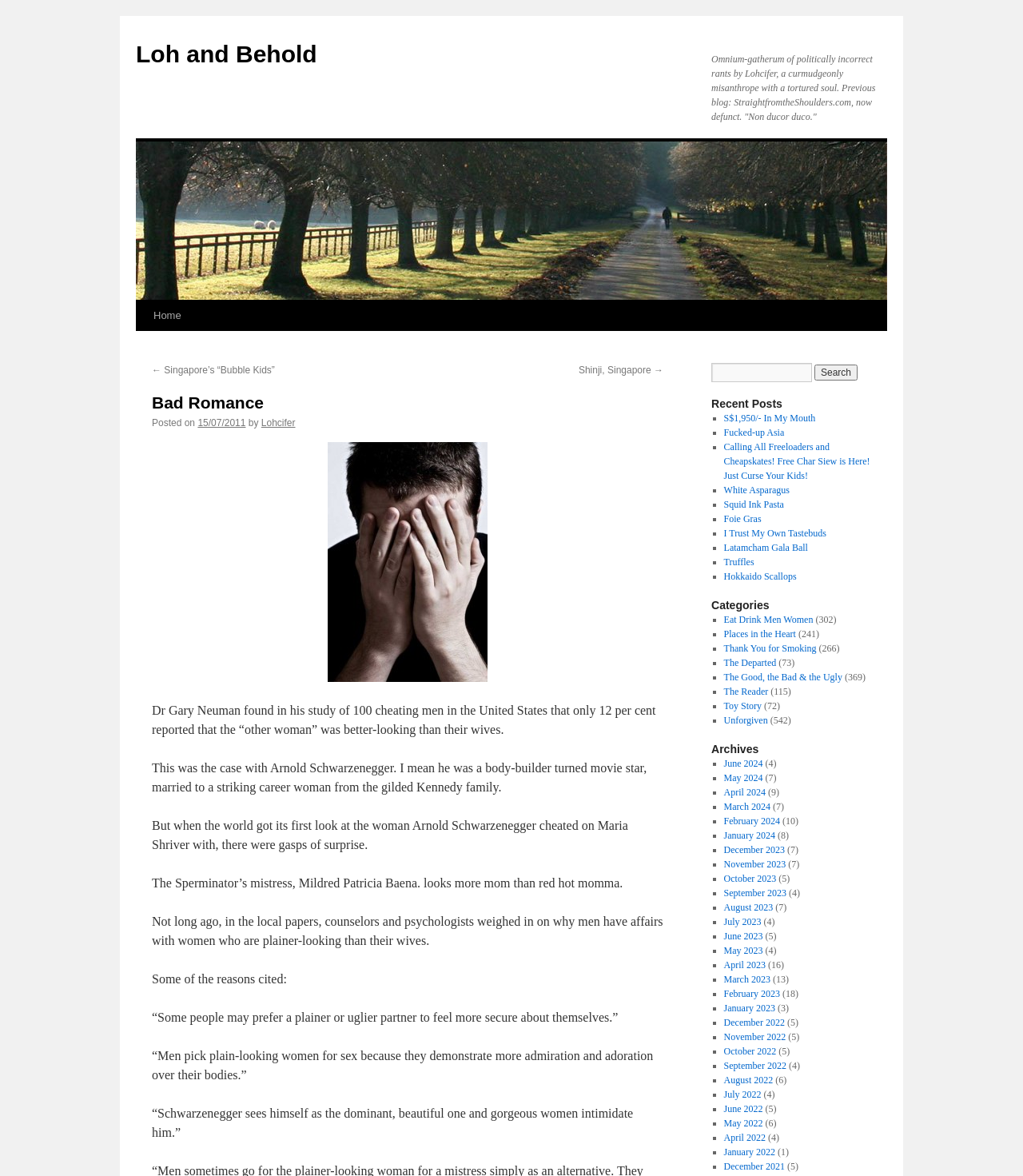What is the name of the woman with whom Arnold Schwarzenegger had an affair?
Analyze the image and provide a thorough answer to the question.

The name of the woman with whom Arnold Schwarzenegger had an affair can be found in the text content of the webpage, which mentions her name as Mildred Patricia Baena.